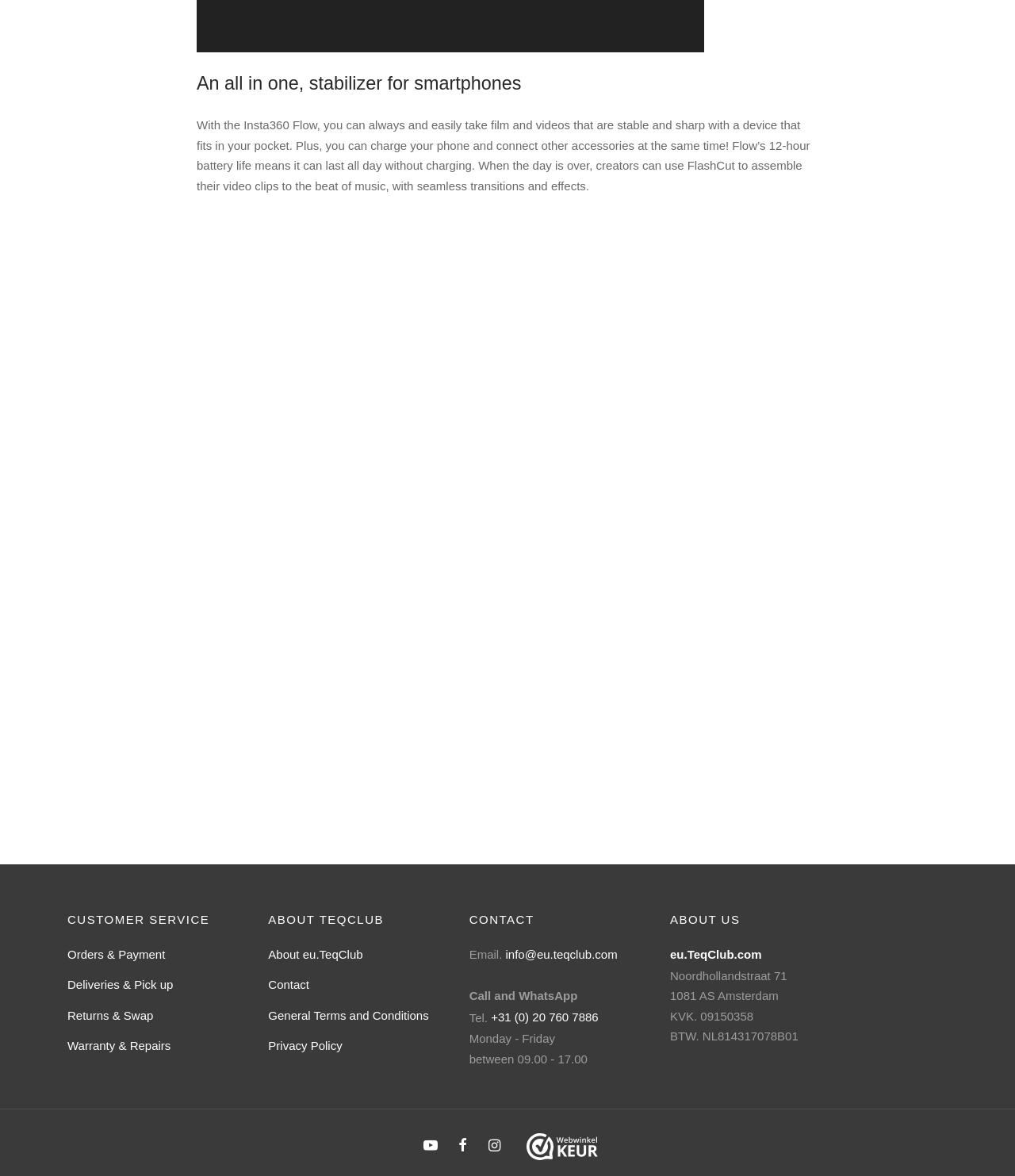What is the company name behind the website?
Based on the image, give a one-word or short phrase answer.

TeqClub